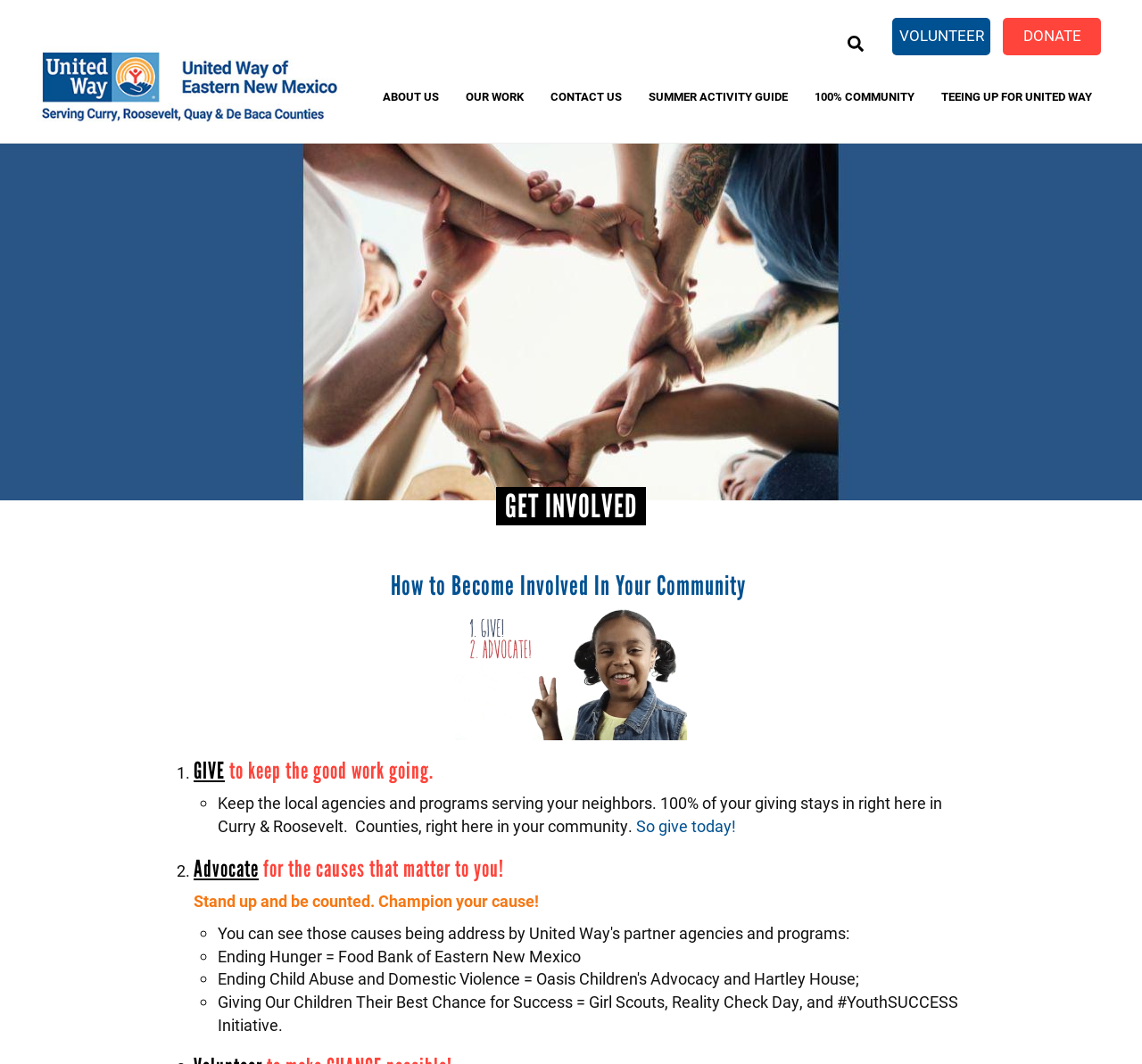Please determine the bounding box coordinates of the element's region to click in order to carry out the following instruction: "Learn about 2-1-1 INFO-HELPLINE". The coordinates should be four float numbers between 0 and 1, i.e., [left, top, right, bottom].

[0.513, 0.134, 0.627, 0.157]